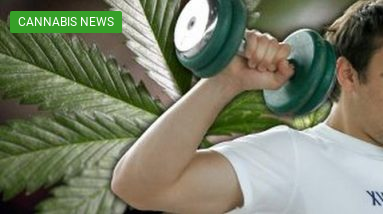What is the unique aspect of this gym?
Give a one-word or short phrase answer based on the image.

Using marijuana in workouts